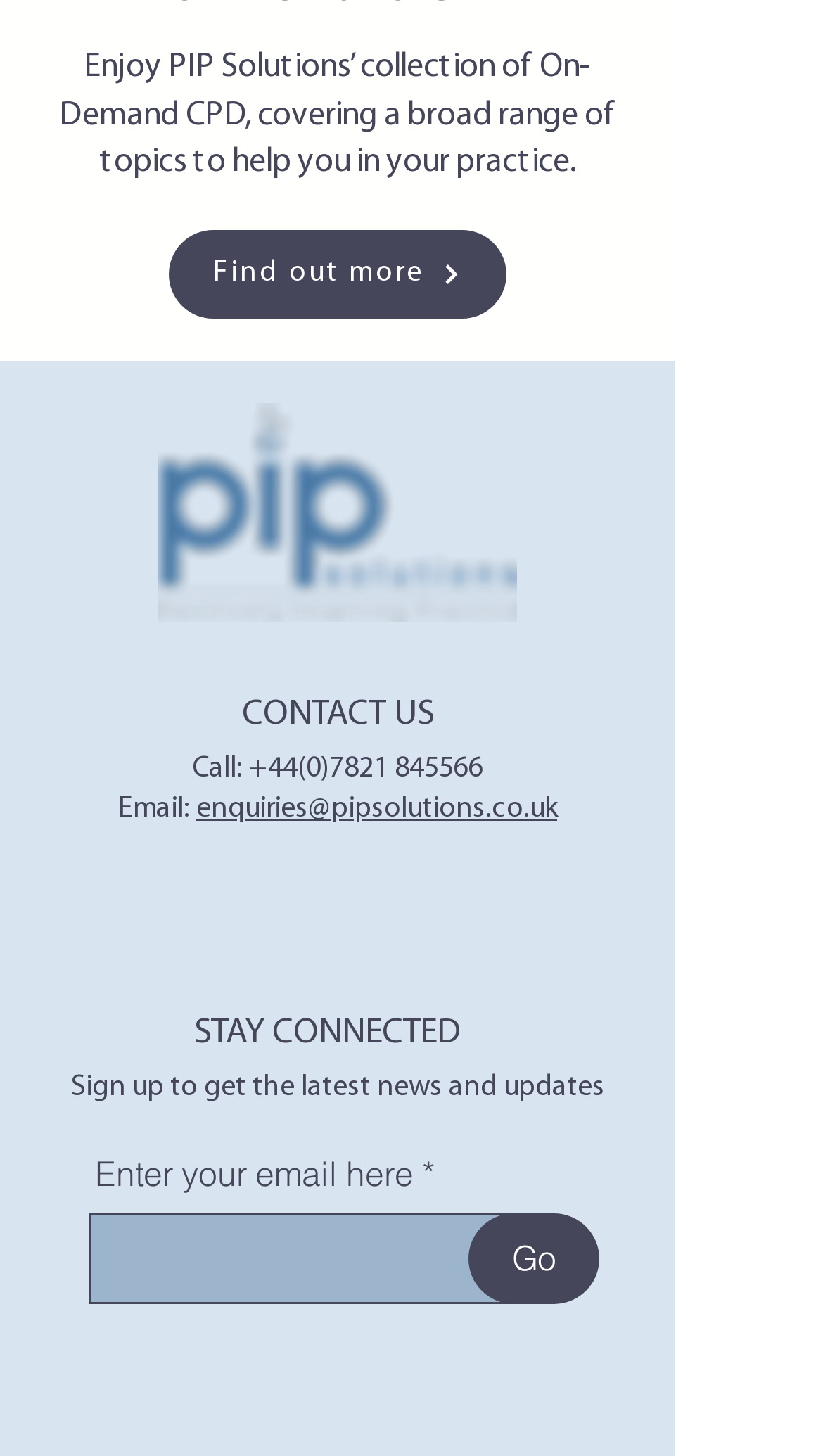Please provide a detailed answer to the question below based on the screenshot: 
What is the purpose of the textbox?

The textbox is located below the 'Sign up to get the latest news and updates' text, and it has a placeholder text 'Enter your email here *', indicating that it is used to input an email address.